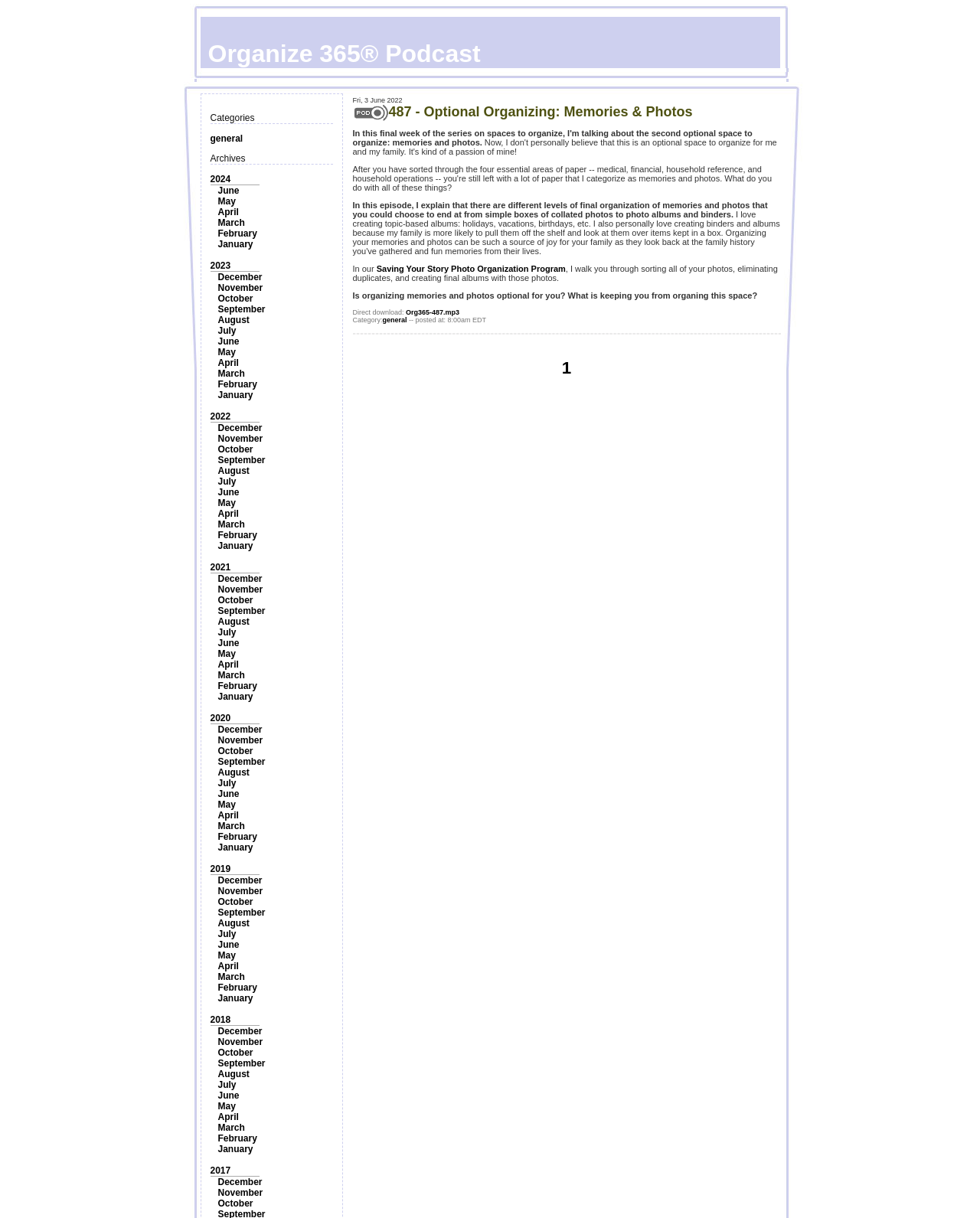Identify the bounding box for the UI element that is described as follows: "November".

[0.222, 0.356, 0.268, 0.365]